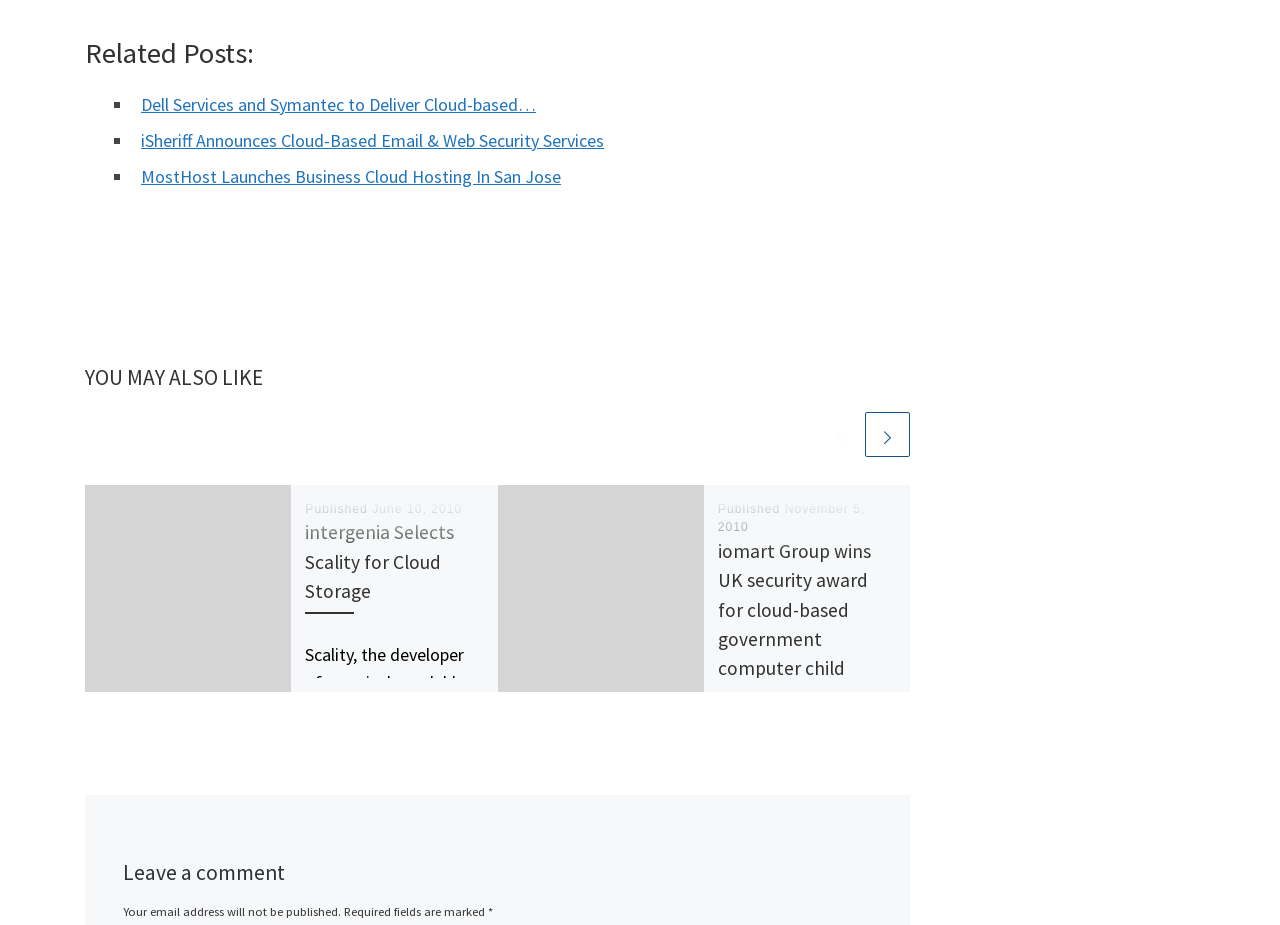Please locate the bounding box coordinates of the element that should be clicked to achieve the given instruction: "Click on 'Bodhost.co.uk Introduces New VMware Cloud Hosting'".

[0.883, 0.583, 0.985, 0.704]